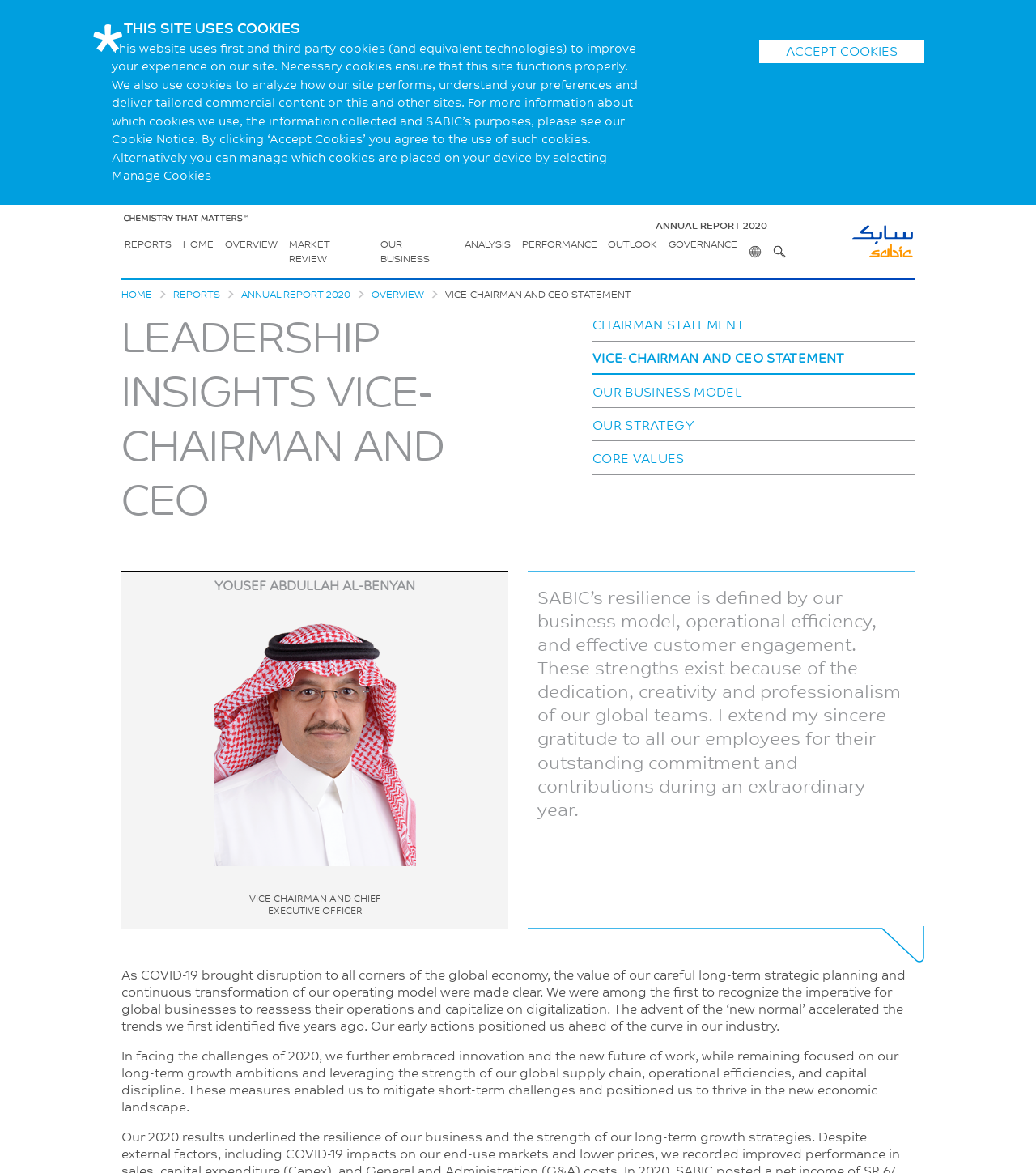Determine the bounding box coordinates of the UI element that matches the following description: "Annual Report 2020". The coordinates should be four float numbers between 0 and 1 in the format [left, top, right, bottom].

[0.233, 0.245, 0.338, 0.256]